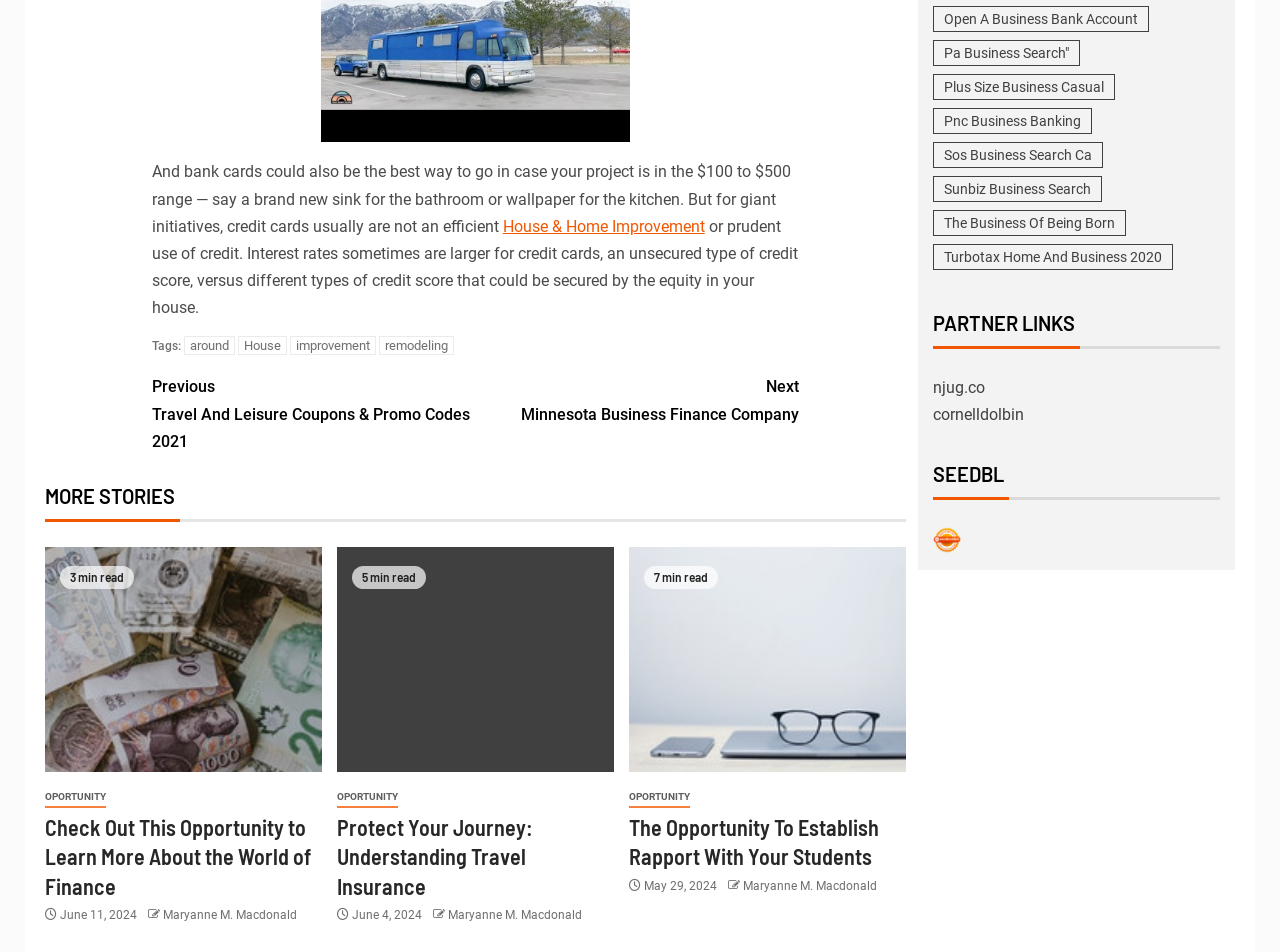Highlight the bounding box of the UI element that corresponds to this description: "around".

[0.144, 0.353, 0.183, 0.373]